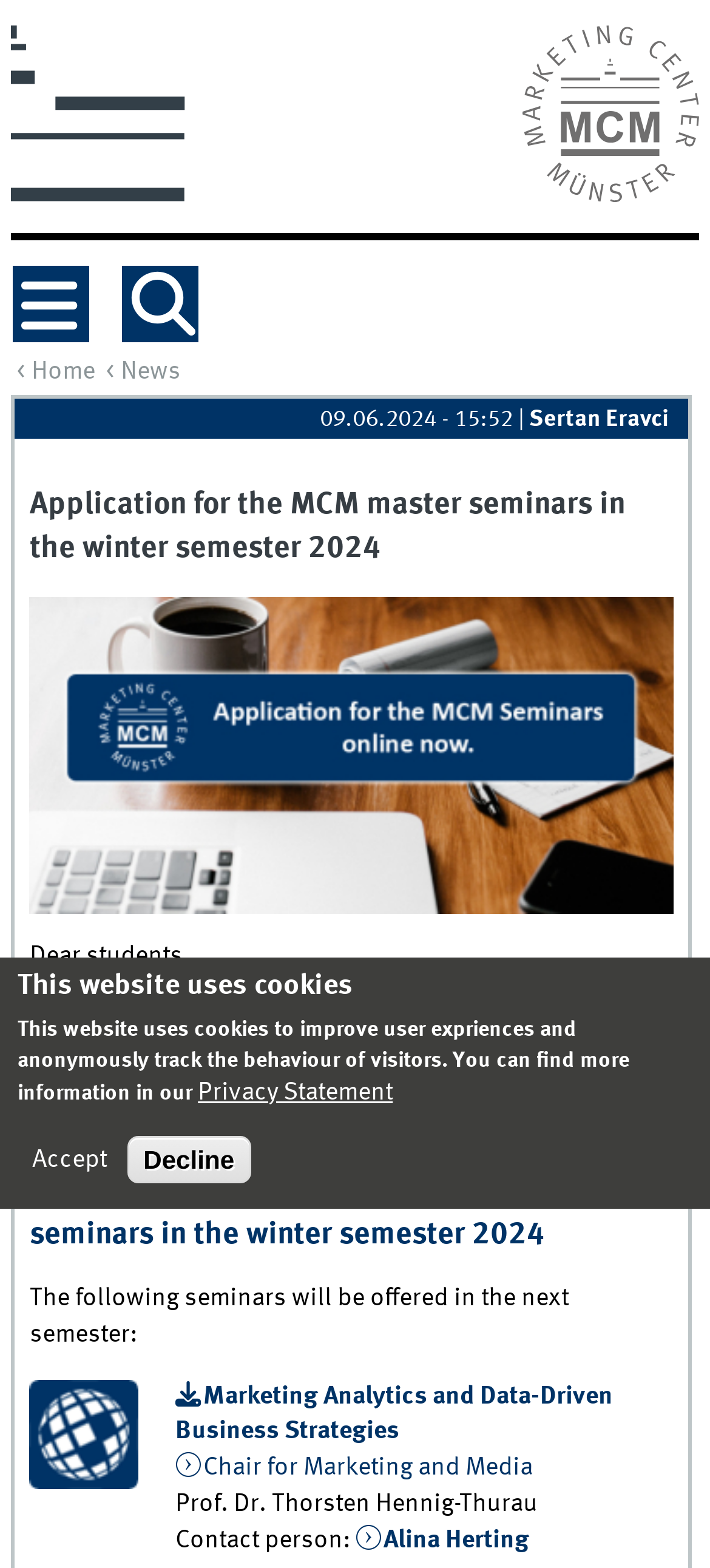Locate the bounding box coordinates of the clickable element to fulfill the following instruction: "Go back to home". Provide the coordinates as four float numbers between 0 and 1 in the format [left, top, right, bottom].

[0.016, 0.229, 0.134, 0.245]